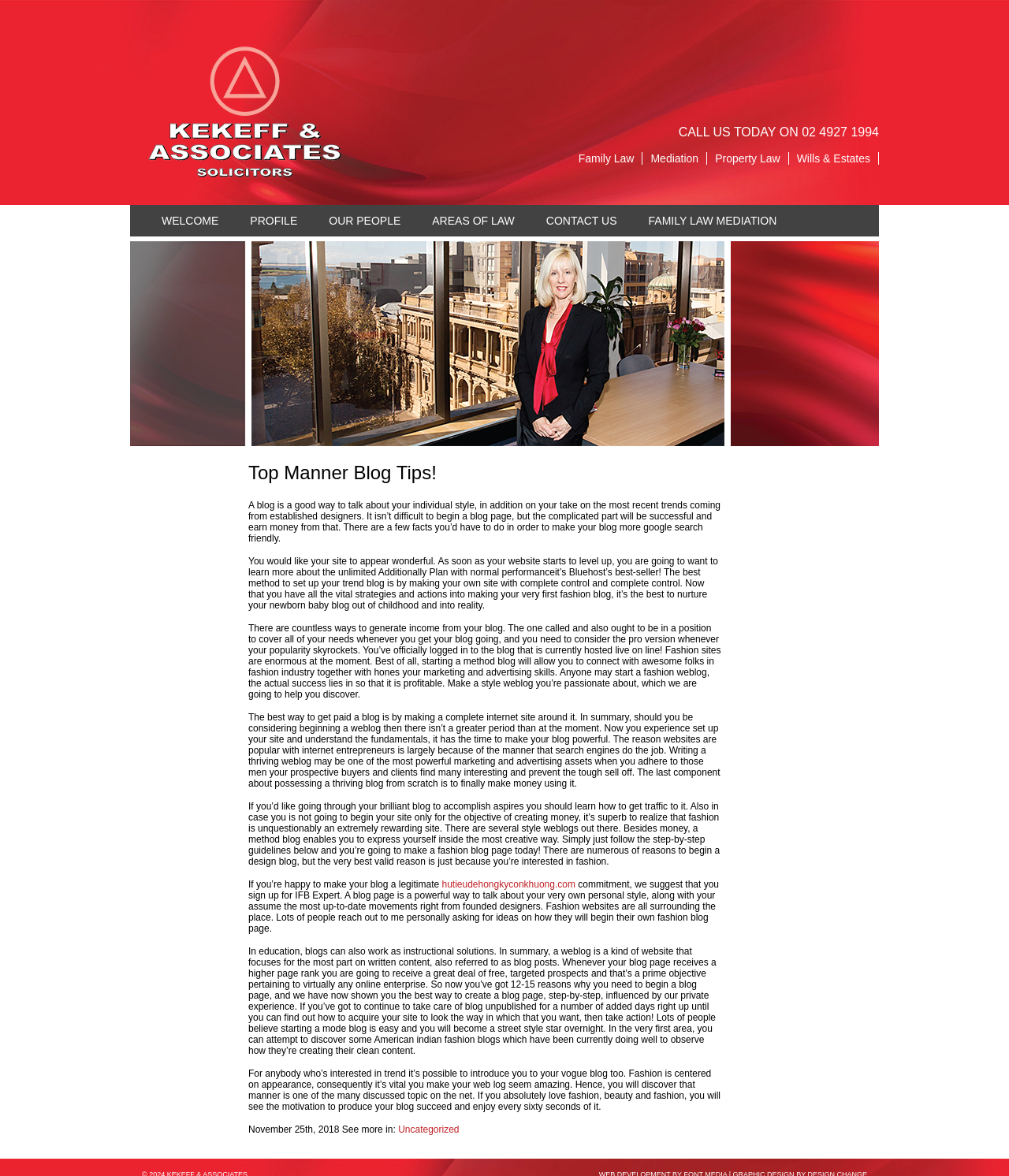Detail the webpage's structure and highlights in your description.

This webpage is a blog focused on fashion, with the title "Top Manner Blog Tips!" at the top. Below the title, there is a large image that takes up most of the width of the page. 

On the top left, there is a link to the homepage labeled "WELCOME". Next to it, there are links to other sections of the website, including "PROFILE", "OUR PEOPLE", "AREAS OF LAW", "CONTACT US", and "FAMILY LAW MEDIATION". 

On the top right, there are several links to different law-related topics, including "Wills & Estates", "Property Law", "Mediation", and "Family Law". There is also a phone number, "02 4927 1994", displayed prominently.

The main content of the blog is divided into several paragraphs, each discussing various aspects of fashion blogging, such as how to make a blog successful, how to generate income from a blog, and the benefits of starting a fashion blog. The text is arranged in a single column, with no images or other elements interrupting the flow of text.

At the bottom of the page, there is a link to an external website, "hutieudehongkyconkhuong.com", and a mention of "IFB Expert", which appears to be a resource for fashion bloggers. The page ends with a date, "November 25th, 2018", and a category label, "Uncategorized".